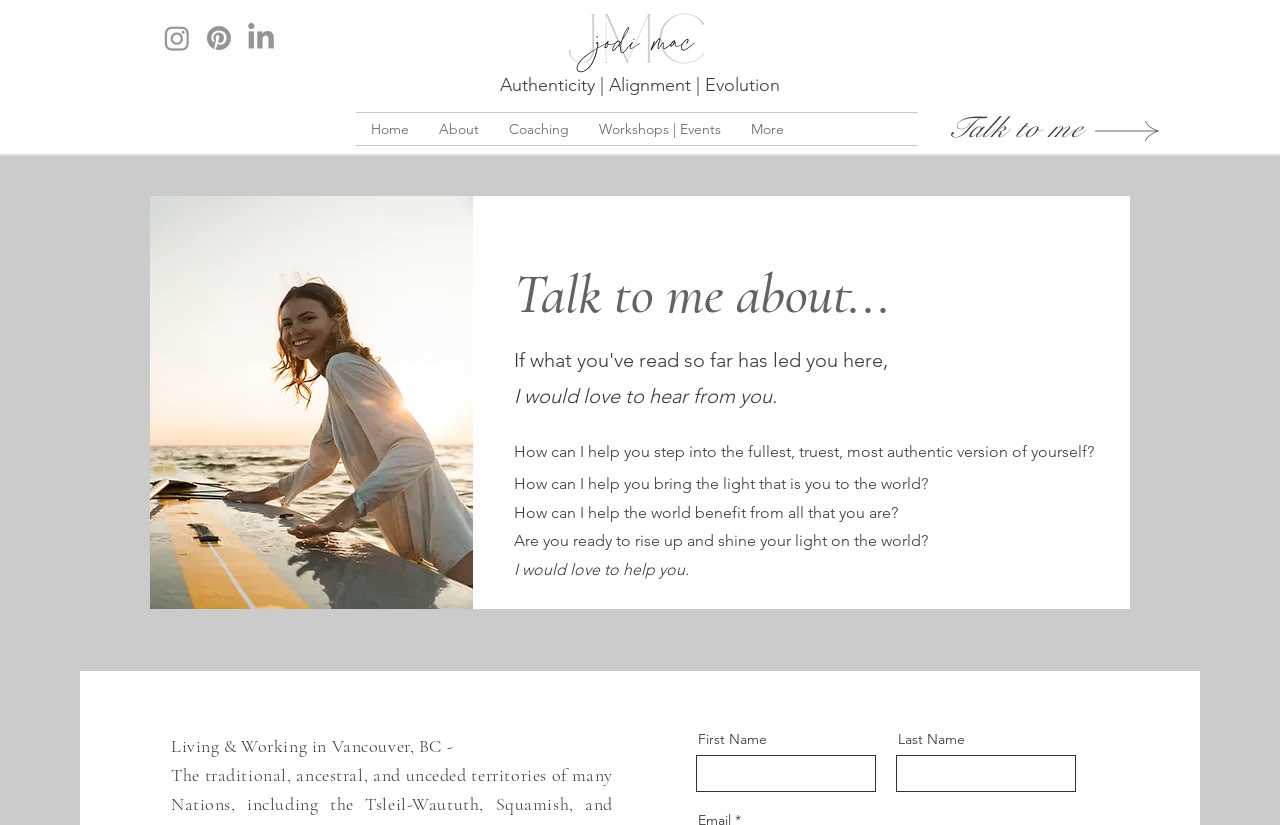Can you specify the bounding box coordinates for the region that should be clicked to fulfill this instruction: "Click the 'MENU' button".

None